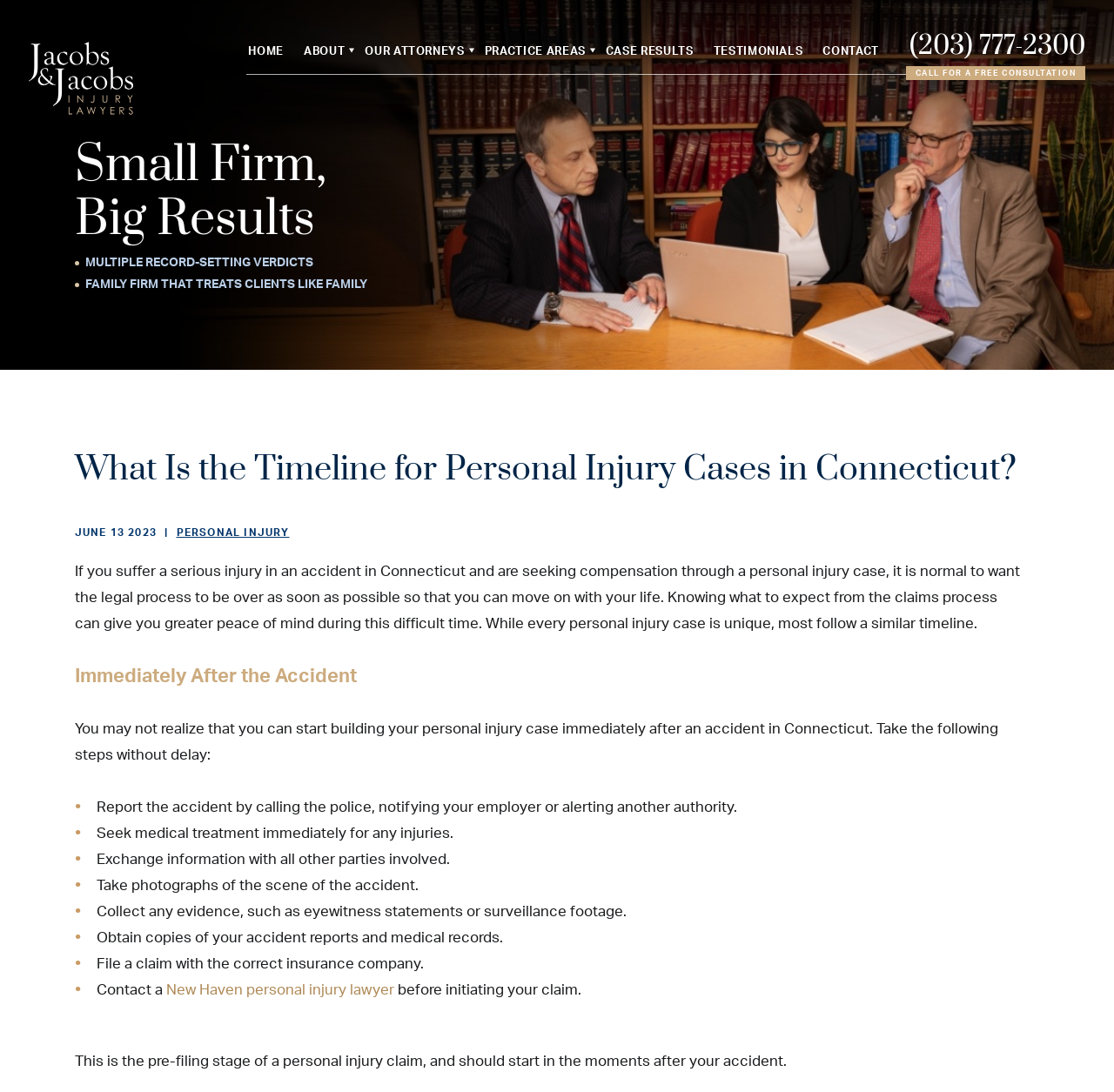Identify the bounding box for the given UI element using the description provided. Coordinates should be in the format (top-left x, top-left y, bottom-right x, bottom-right y) and must be between 0 and 1. Here is the description: alt="site-logo"

[0.026, 0.024, 0.12, 0.12]